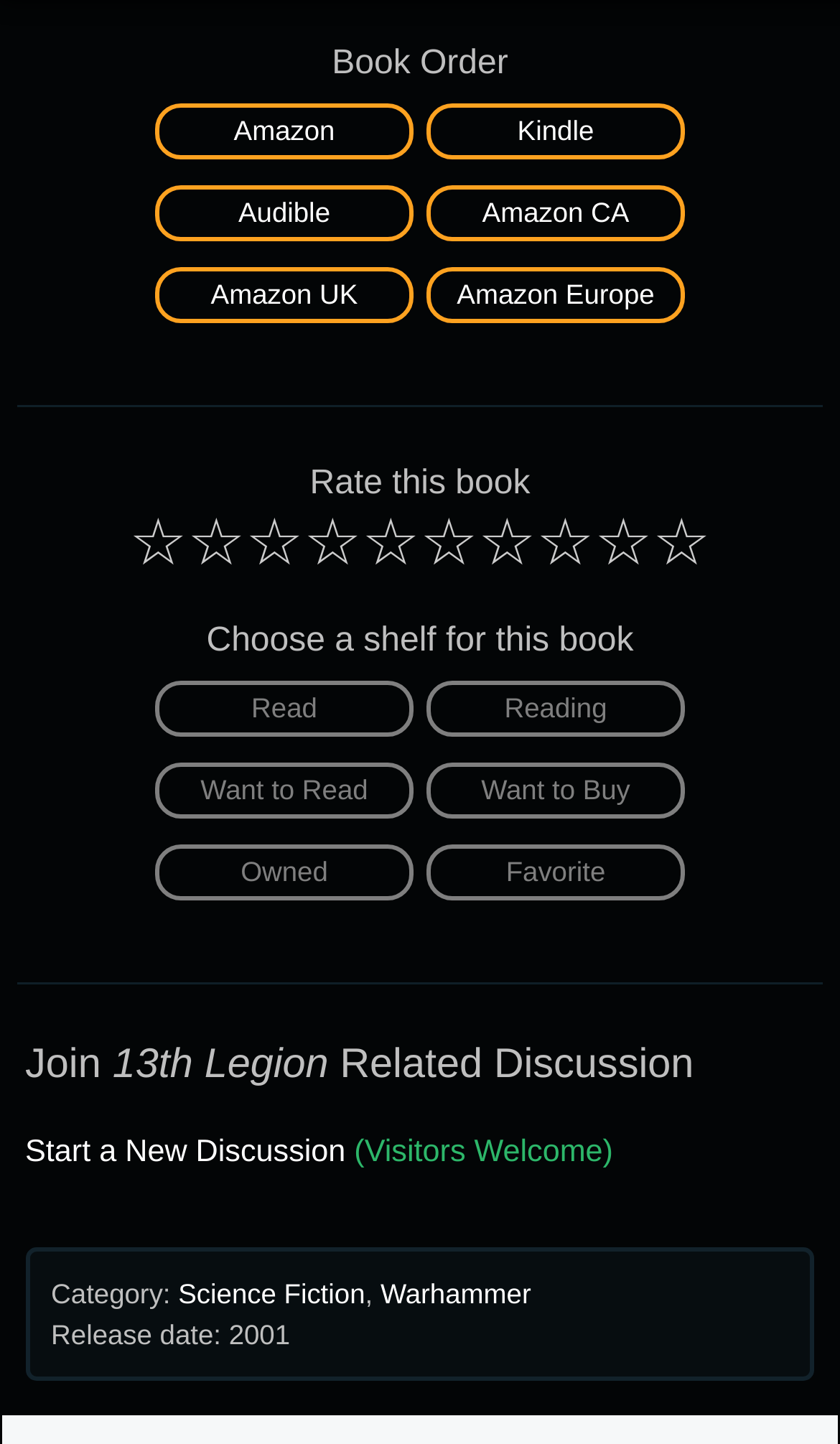Please locate the bounding box coordinates for the element that should be clicked to achieve the following instruction: "Start a New Discussion". Ensure the coordinates are given as four float numbers between 0 and 1, i.e., [left, top, right, bottom].

[0.03, 0.787, 0.411, 0.81]